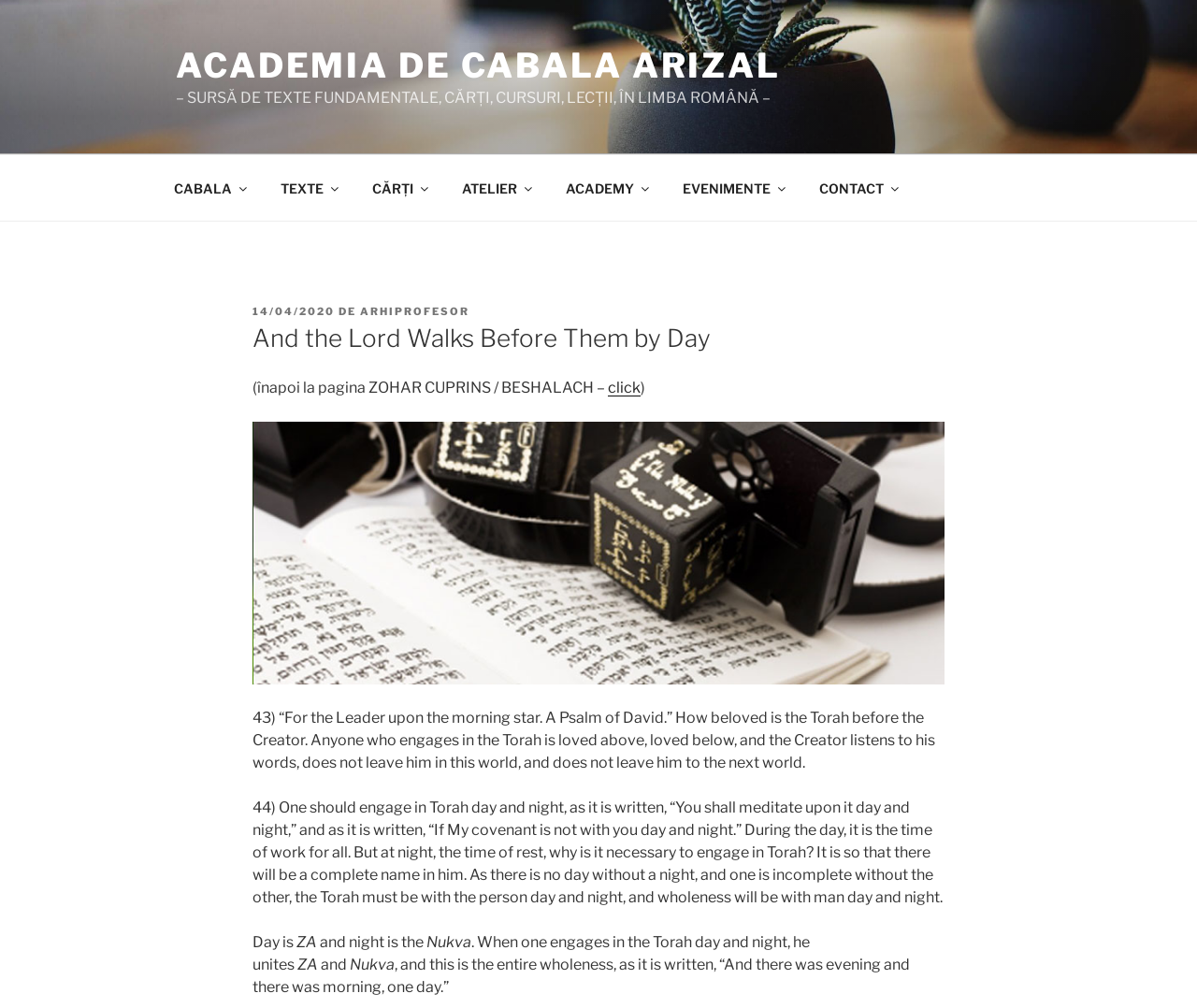What is the title of the article?
Provide a detailed and extensive answer to the question.

The title of the article can be found in the heading below the navigation menu, which says 'And the Lord Walks Before Them by Day'.